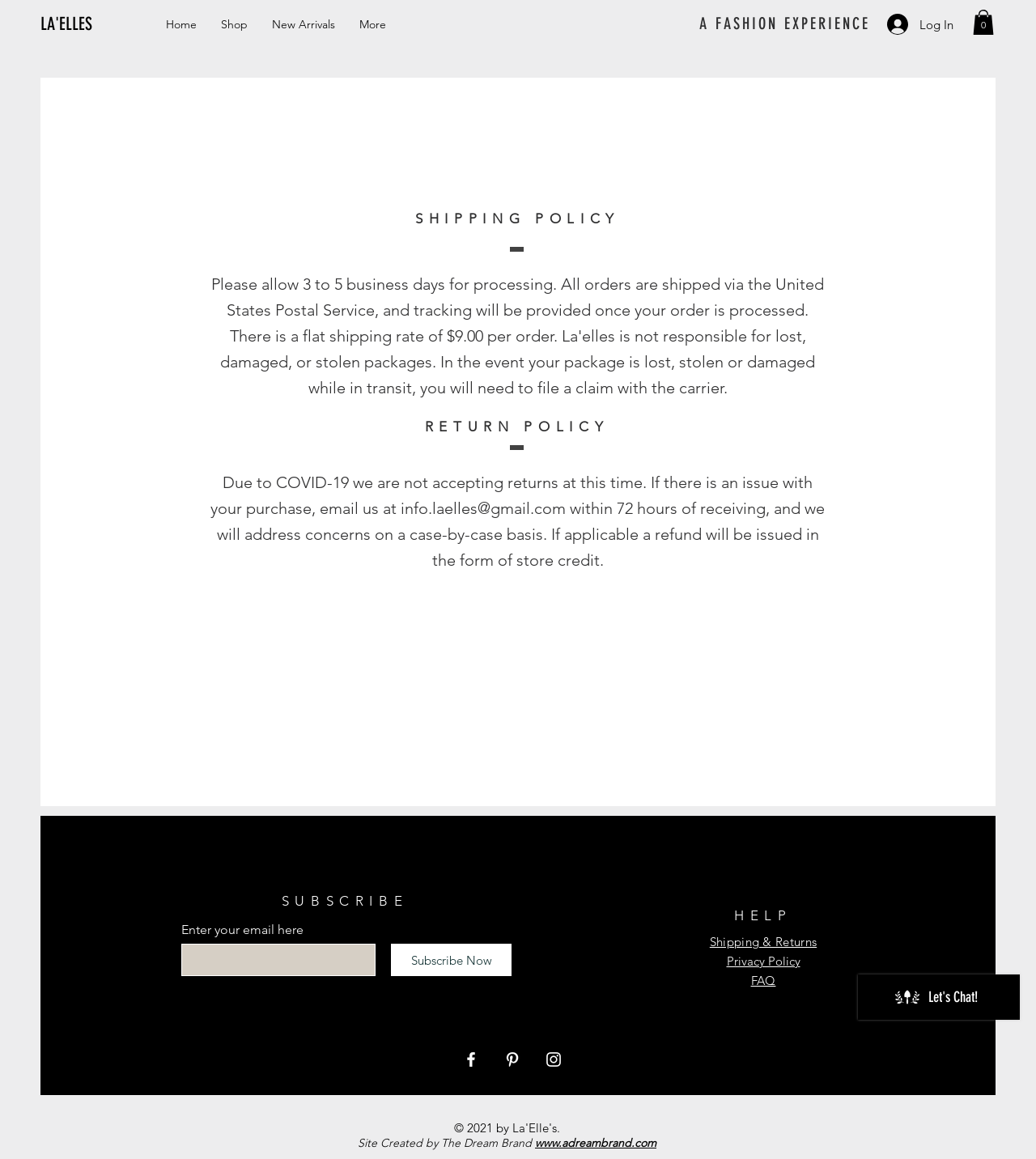Provide the bounding box coordinates of the UI element this sentence describes: "New Arrivals".

[0.251, 0.01, 0.335, 0.032]